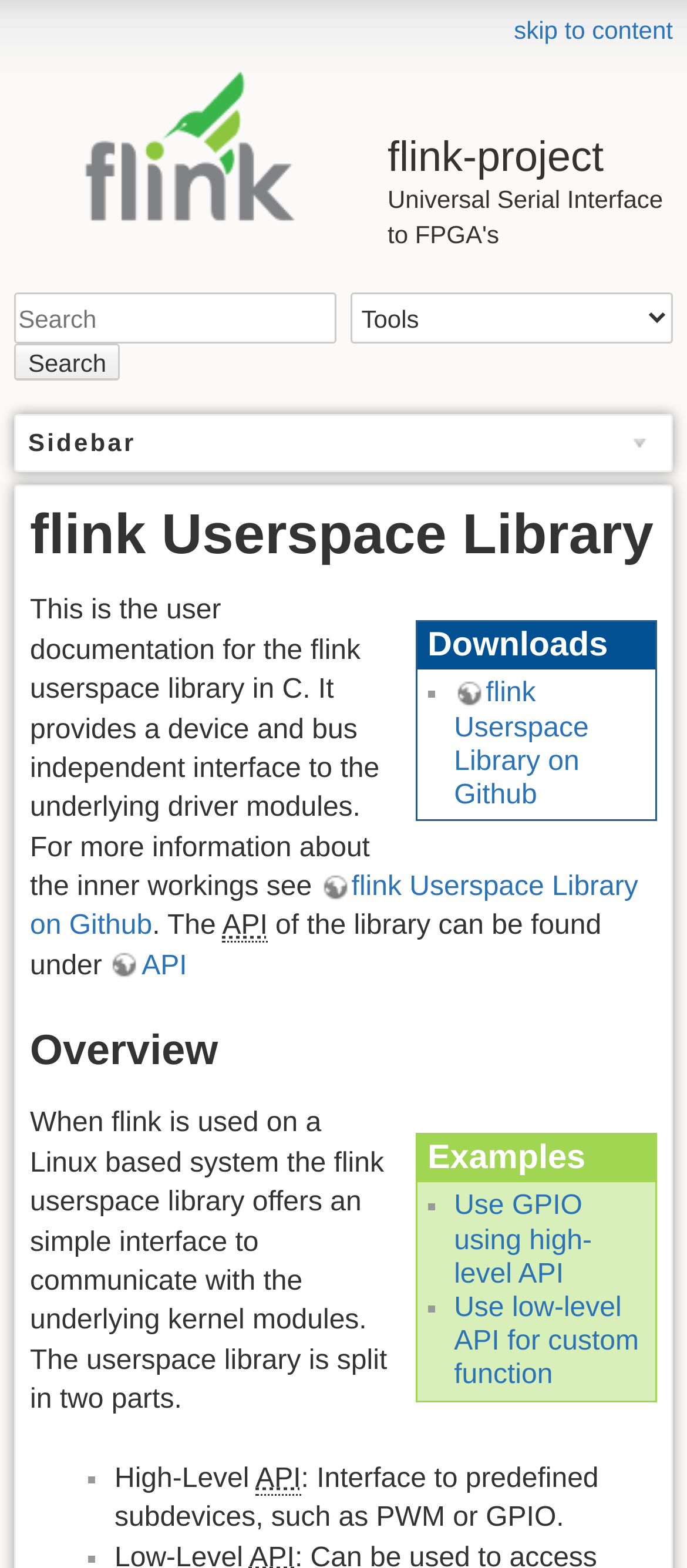What is the relationship between the flink userspace library and Github?
Look at the image and answer with only one word or phrase.

The library is hosted on Github